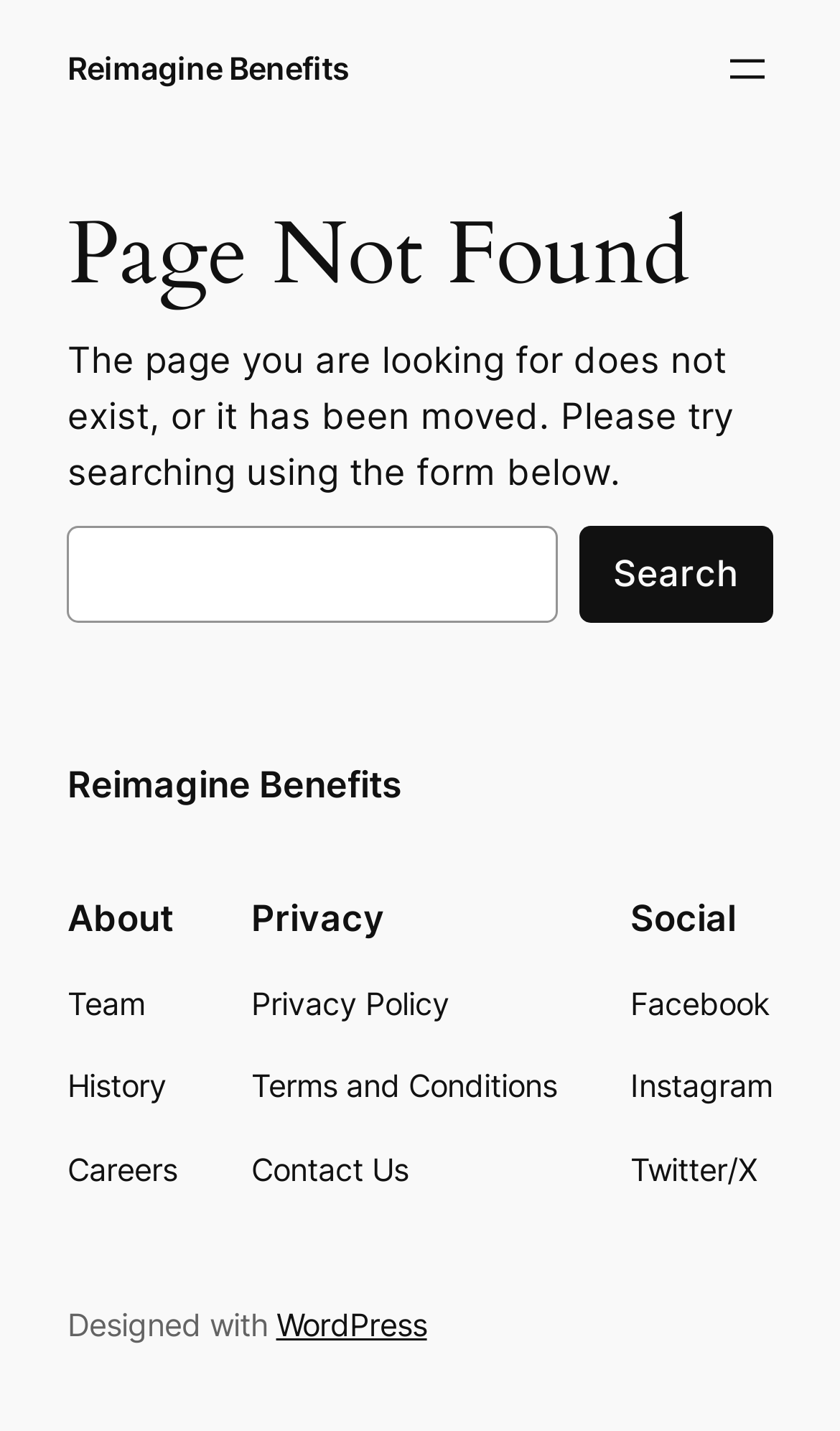What is the text above the search box?
Answer with a single word or phrase by referring to the visual content.

Page Not Found